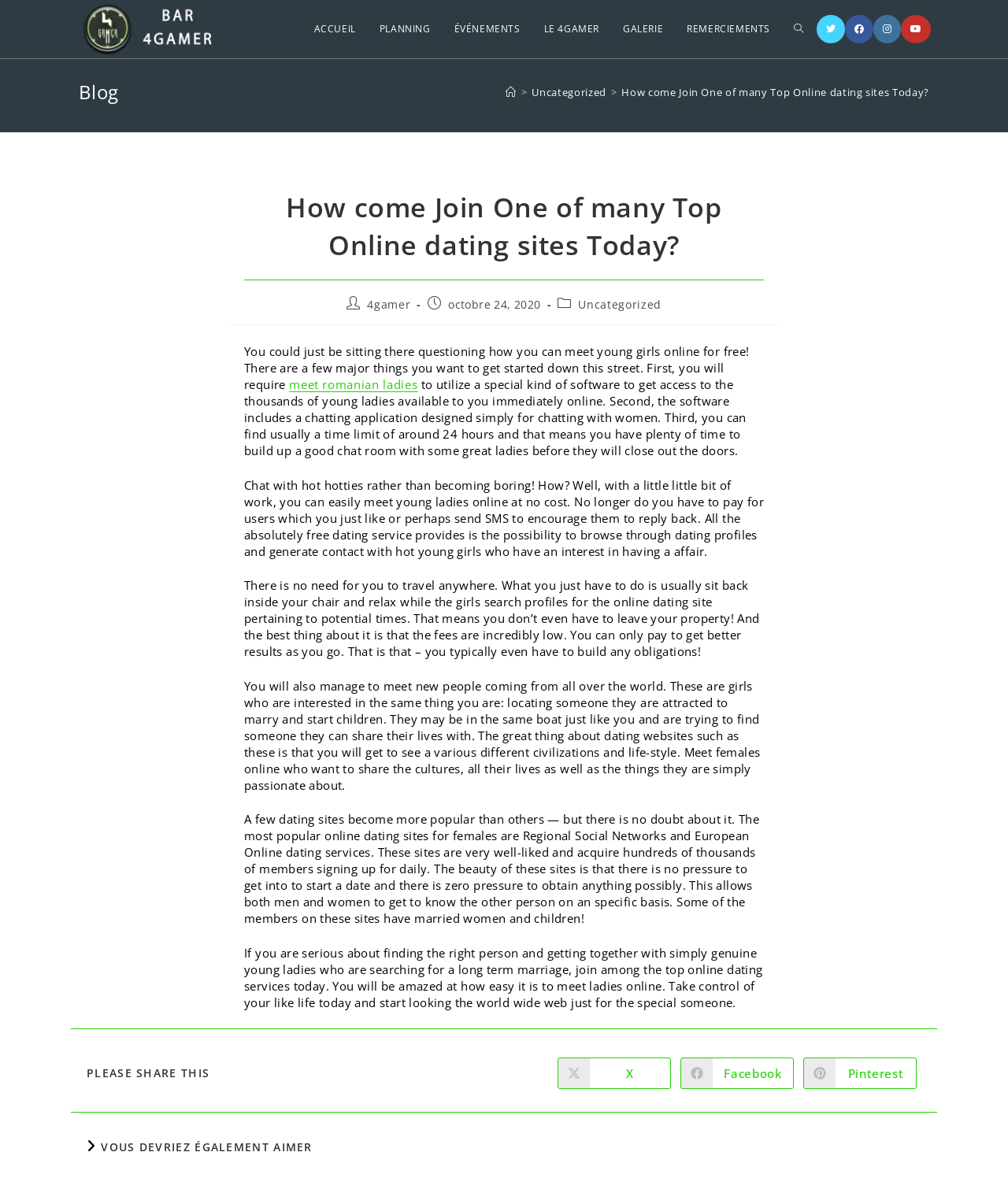Determine the bounding box coordinates of the clickable element necessary to fulfill the instruction: "Add a comment to the blog post". Provide the coordinates as four float numbers within the 0 to 1 range, i.e., [left, top, right, bottom].

None